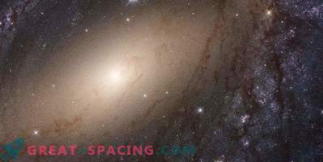Detail every visible element in the image extensively.

This captivating image showcases a stunning view of a galaxy, specifically illustrating the majestic features of a large elliptical galaxy with a brilliantly glowing core. Surrounding the central region, you can glimpse the faint traces of star formation as darker regions contrast against the luminous backdrop. The vibrant tapestry of stars, gas, and cosmic dust highlights the intricate beauty of the universe. This image relates to an article titled "Scientists have released a full review of the UV light of nearby galaxies," which likely explores the significance of ultraviolet light in understanding galactic structures and star formations in nearby celestial bodies.